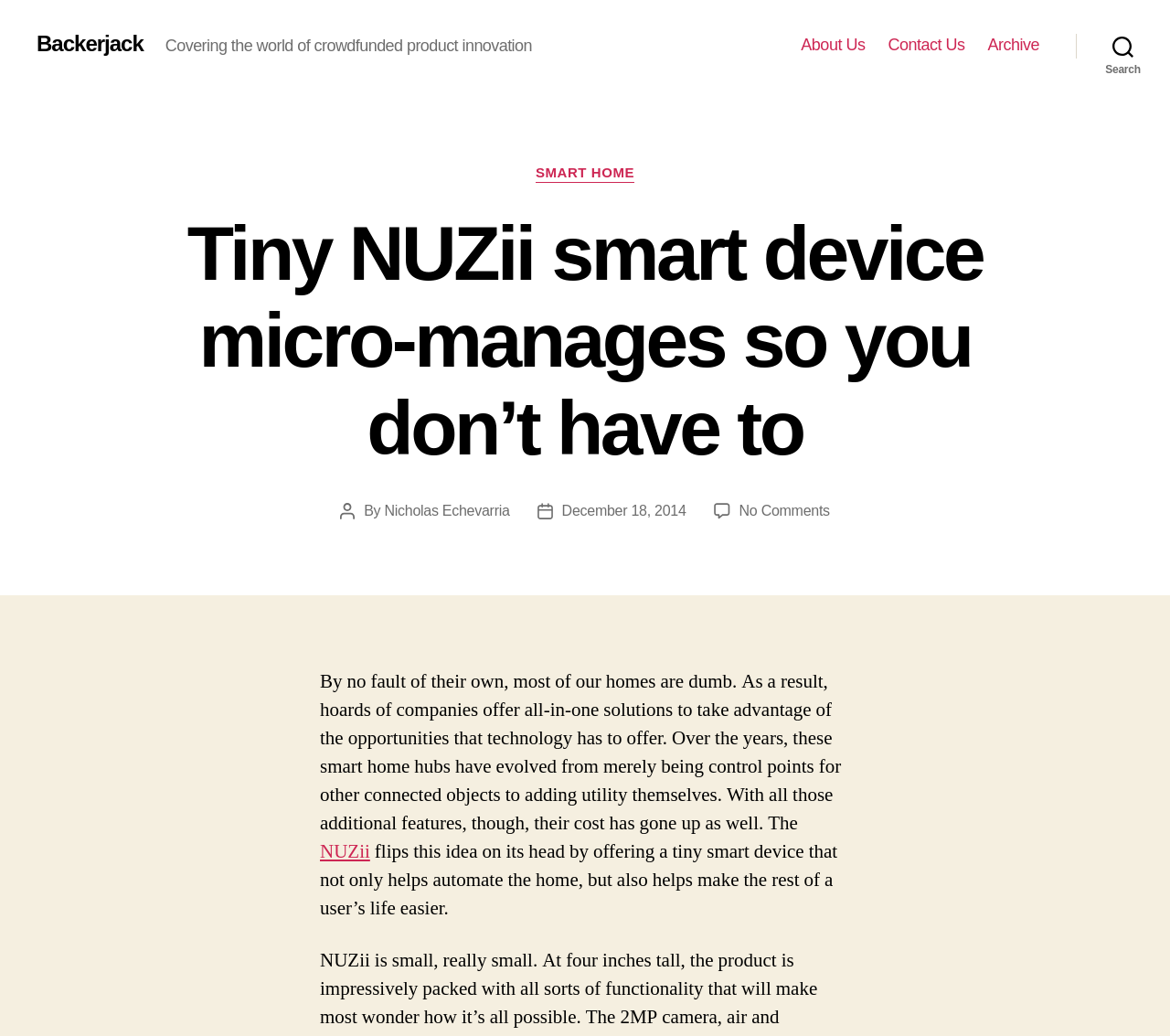Given the element description Backerjack, identify the bounding box coordinates for the UI element on the webpage screenshot. The format should be (top-left x, top-left y, bottom-right x, bottom-right y), with values between 0 and 1.

[0.031, 0.032, 0.123, 0.053]